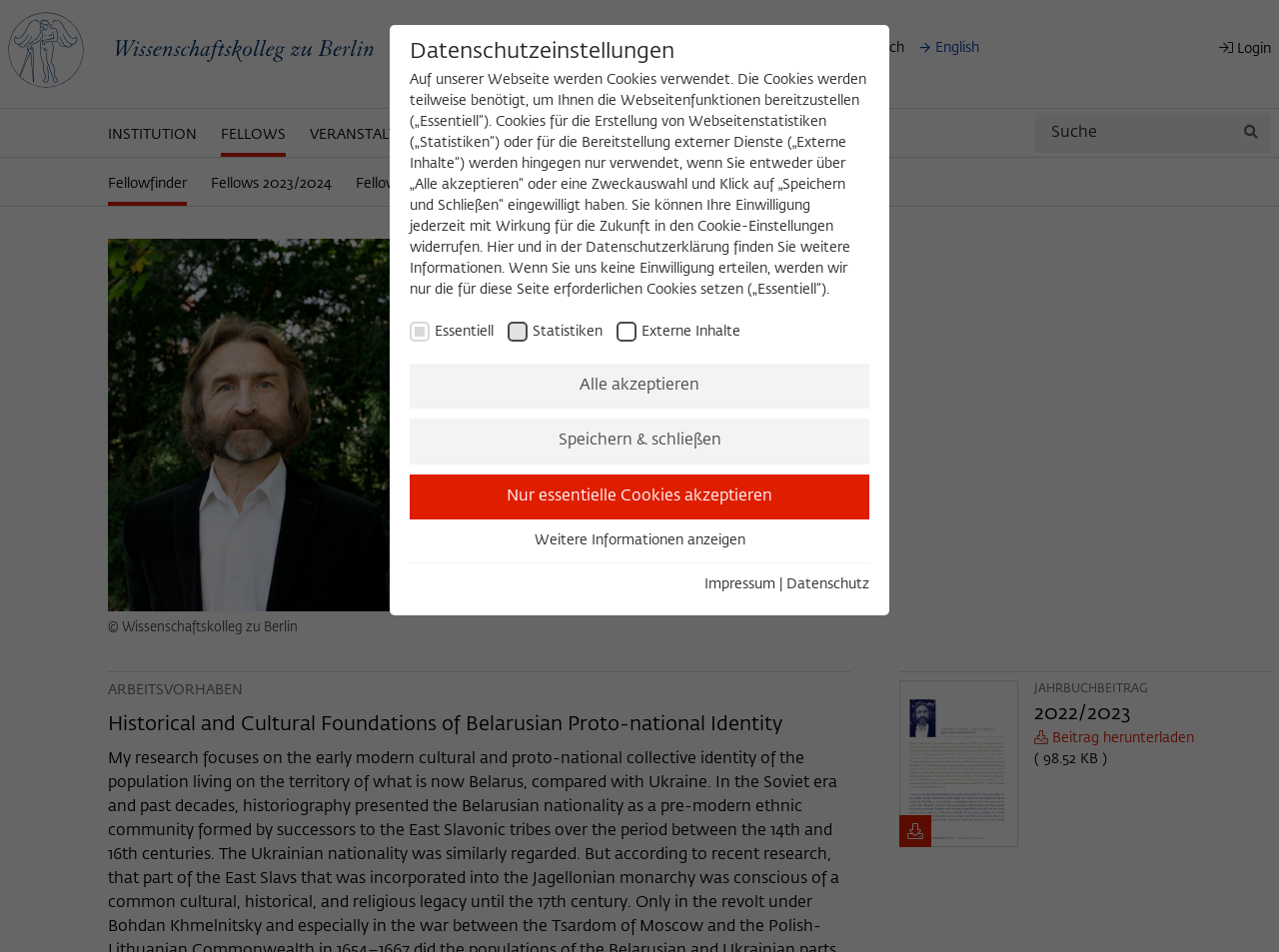Please answer the following question using a single word or phrase: 
What is the name of the institution?

Wissenschaftskolleg zu Berlin